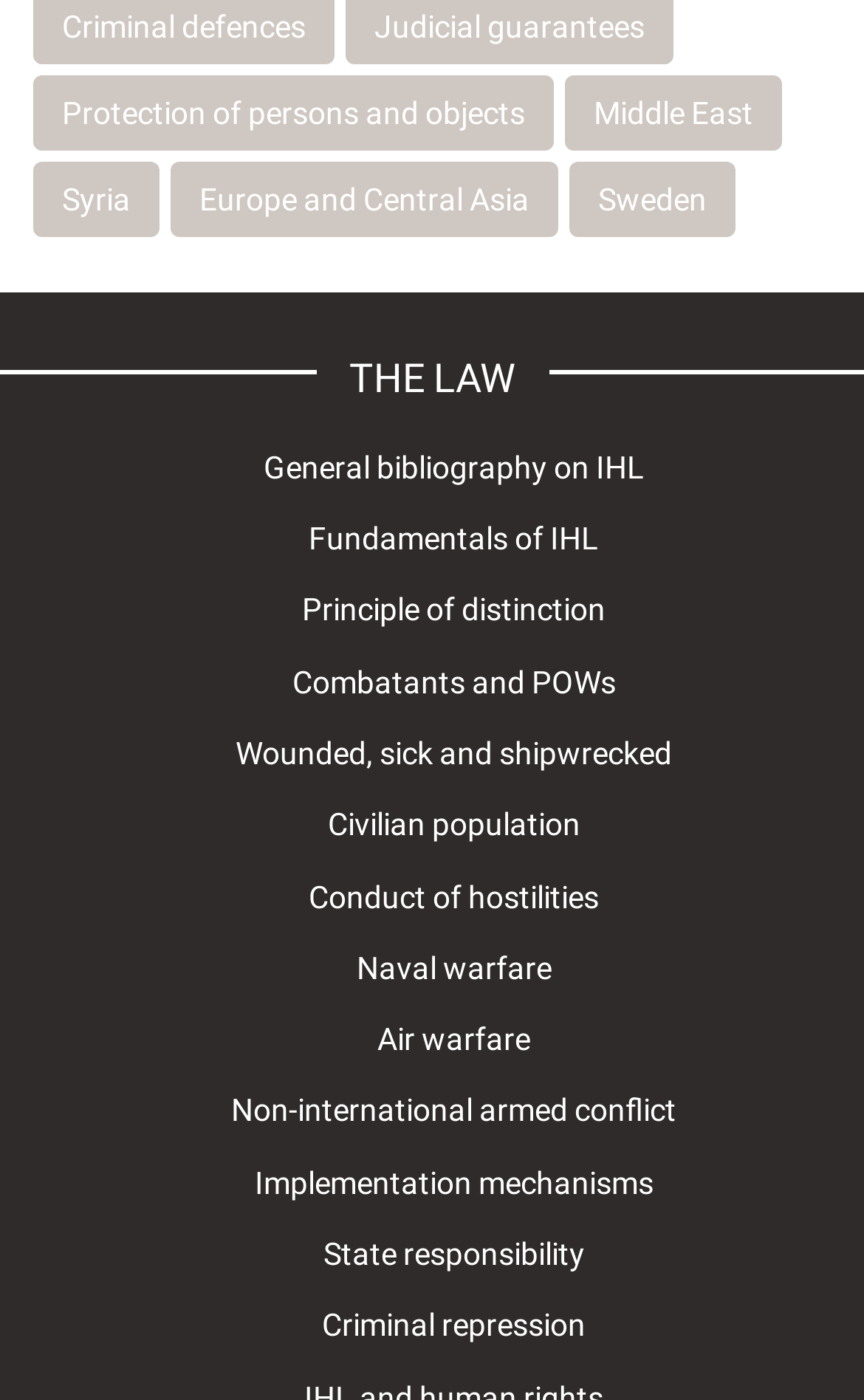Find the bounding box coordinates of the clickable area that will achieve the following instruction: "Click on 'Protection of persons and objects'".

[0.038, 0.053, 0.641, 0.107]